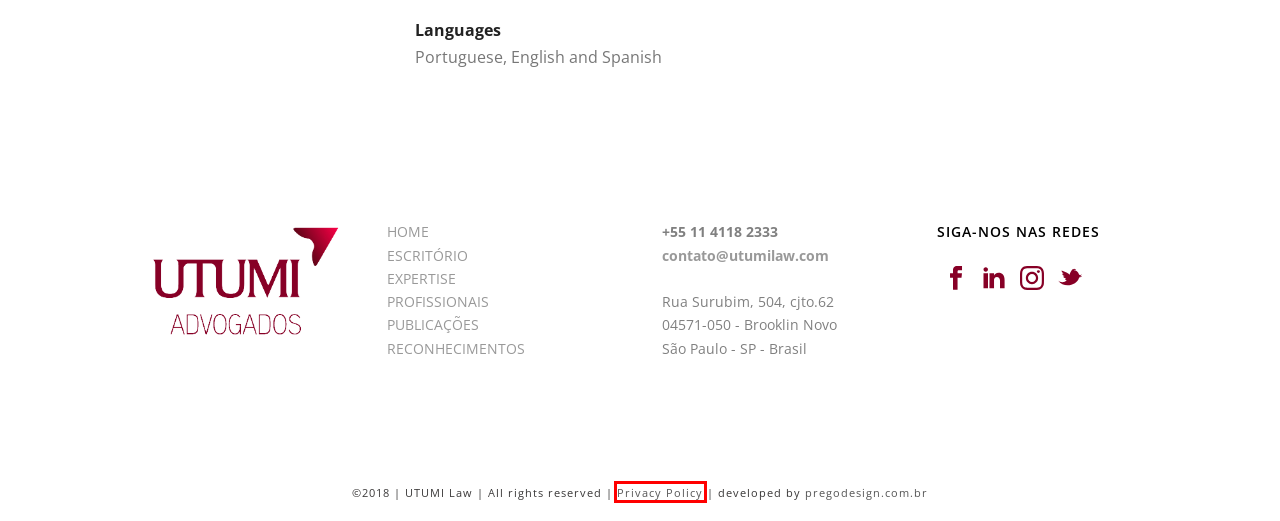Inspect the screenshot of a webpage with a red rectangle bounding box. Identify the webpage description that best corresponds to the new webpage after clicking the element inside the bounding box. Here are the candidates:
A. Escritório – Utumi Advogados
B. Home - prego
C. Profissionais – Utumi Advogados
D. Reconhecimentos – Utumi Advogados
E. Expertise – Utumi Advogados
F. Notícias – Utumi Advogados
G. Privacy – Utumi Advogados
H. Utumi Advogados – Tax is our Passion

G